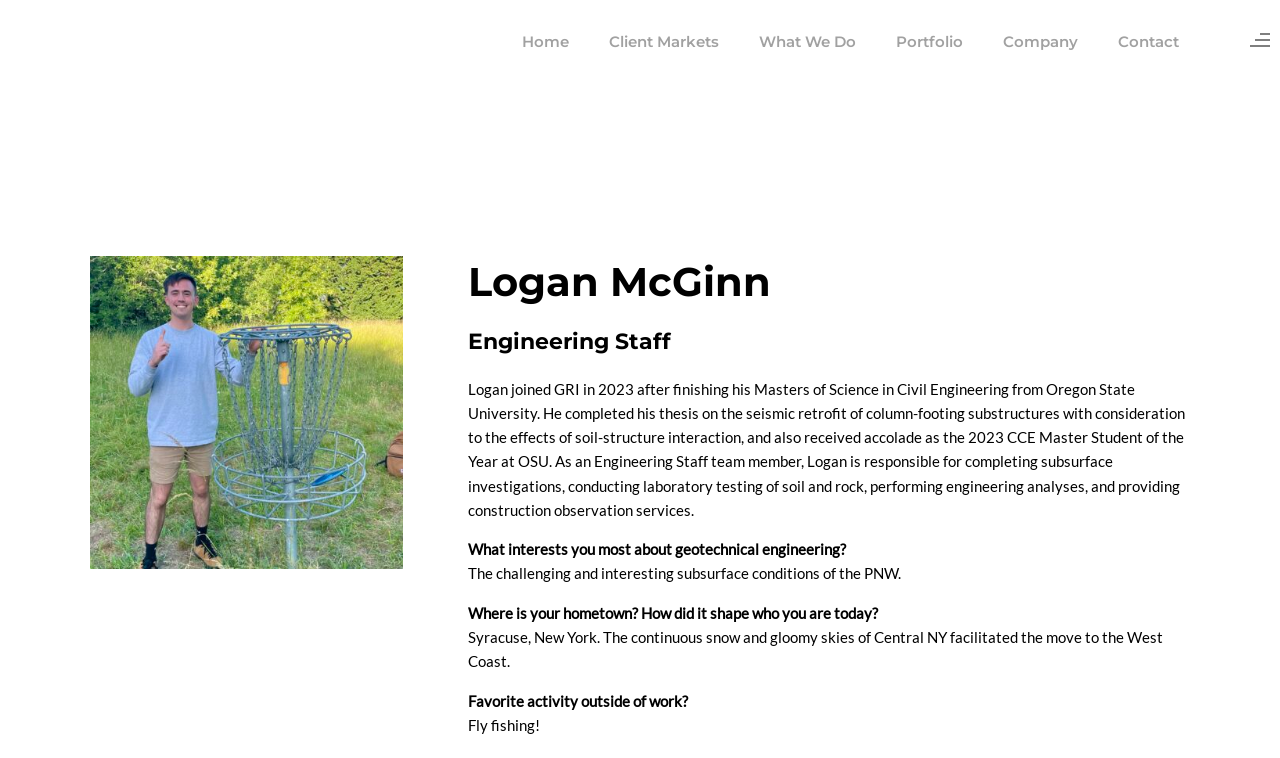Please find the bounding box coordinates of the section that needs to be clicked to achieve this instruction: "Check the Contact page".

[0.858, 0.0, 0.905, 0.11]